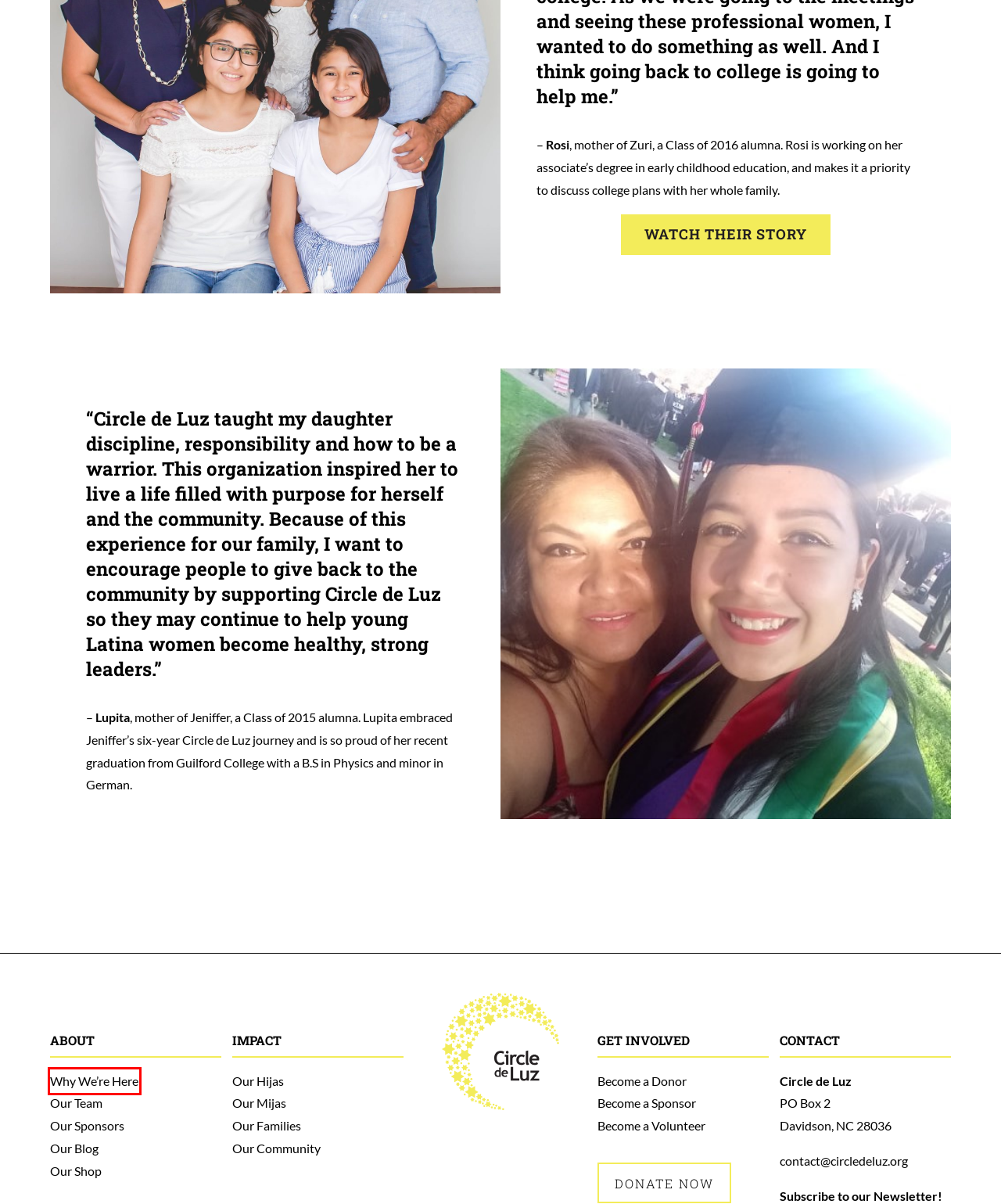Given a webpage screenshot with a red bounding box around a particular element, identify the best description of the new webpage that will appear after clicking on the element inside the red bounding box. Here are the candidates:
A. Our Mijas - Circle de Luz
B. Our Community - Circle de Luz
C. Our Sponsors - Circle de Luz
D. Our Shop - Circle de Luz
E. Become a Volunteer - Circle de Luz
F. Our Purpose - Circle de Luz
G. Become a Sponsor - Circle de Luz
H. Our Blog - Circle de Luz

F